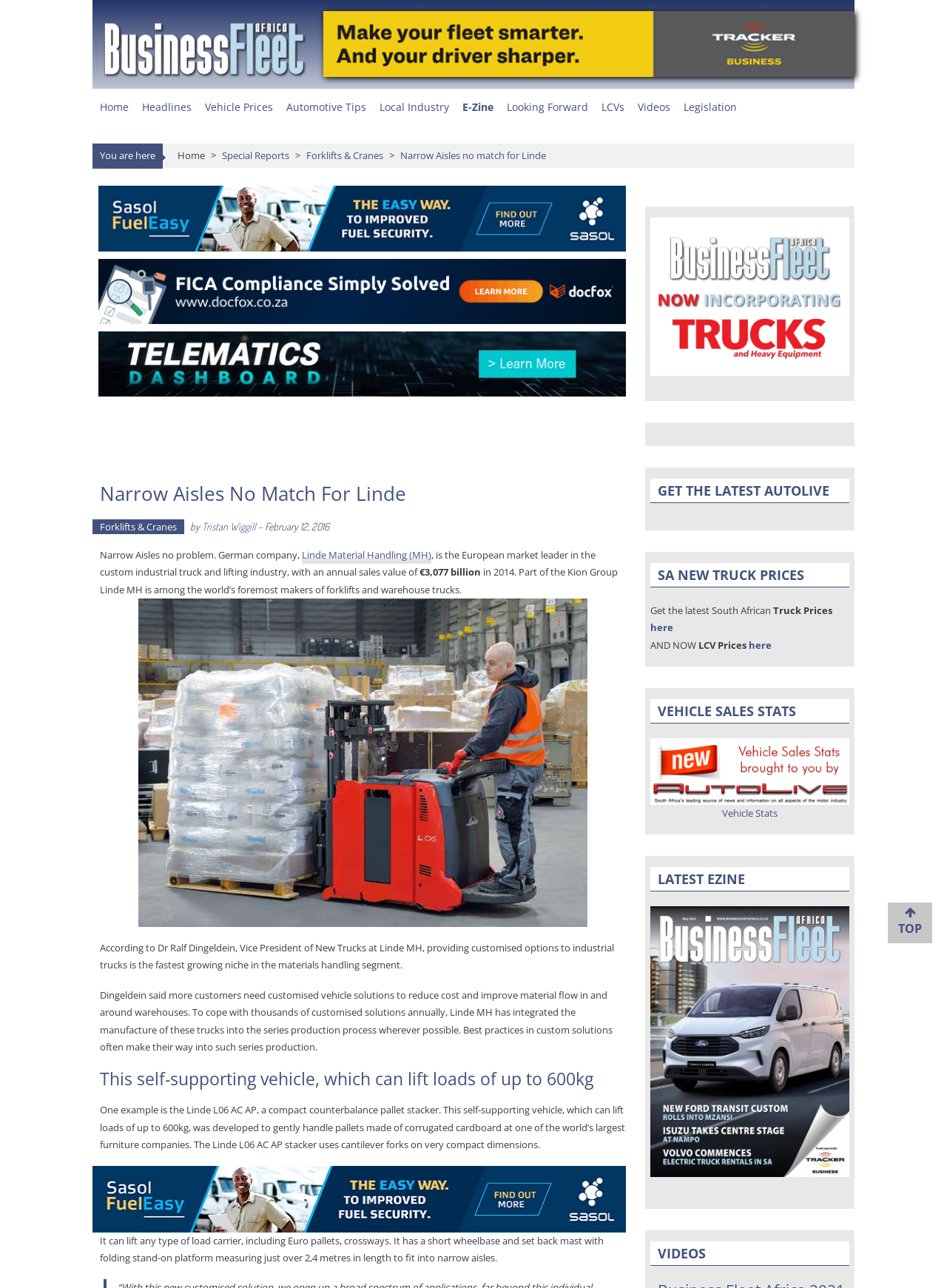Please locate the bounding box coordinates of the element that should be clicked to achieve the given instruction: "Click on the 'Home' link".

[0.105, 0.078, 0.136, 0.088]